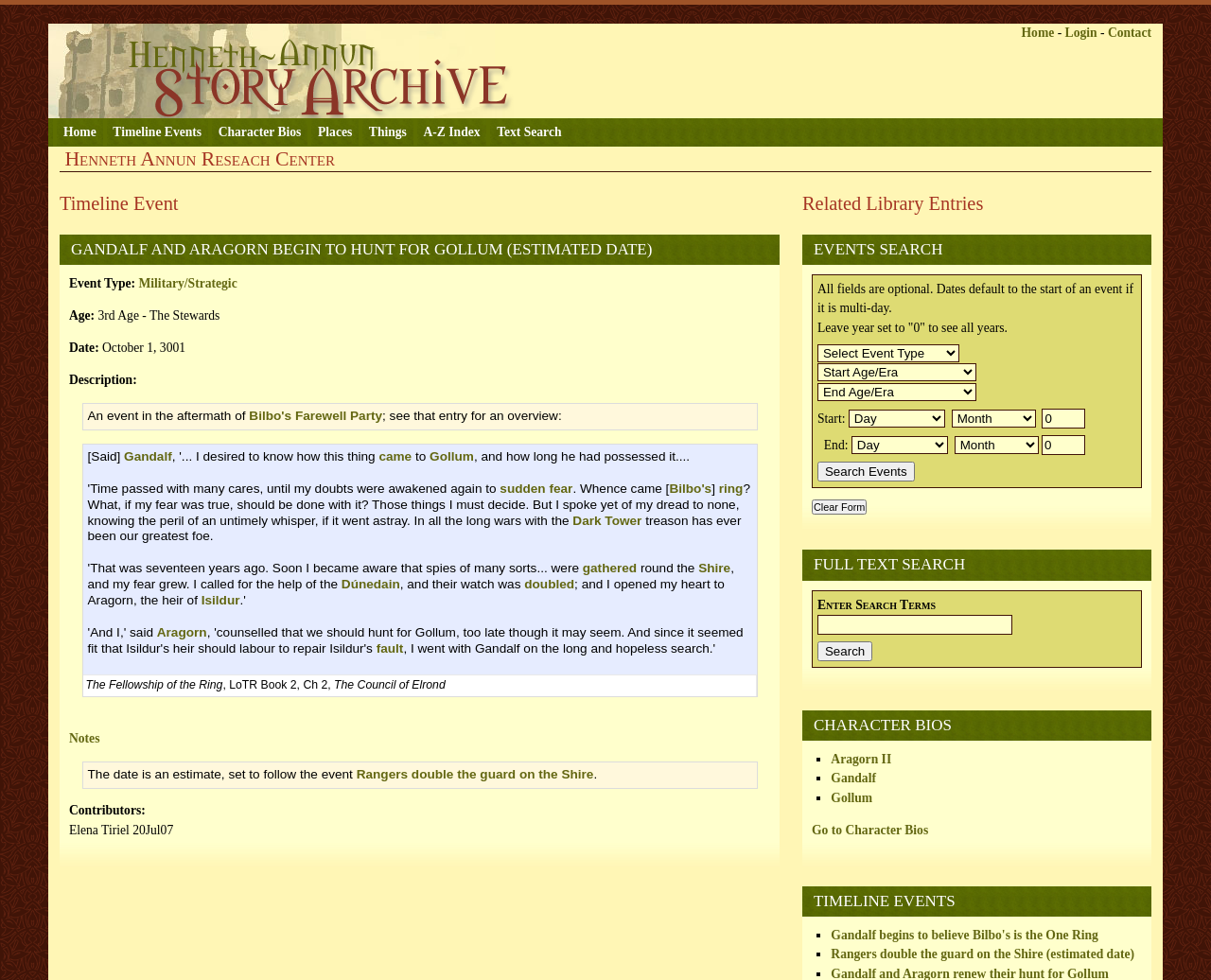What is the event type of Gandalf and Aragorn begin to hunt for Gollum?
Provide a well-explained and detailed answer to the question.

I found the answer by looking at the 'Event Type:' section, which is located below the 'Timeline Event' heading. The link 'Military/Strategic' is listed as the event type.